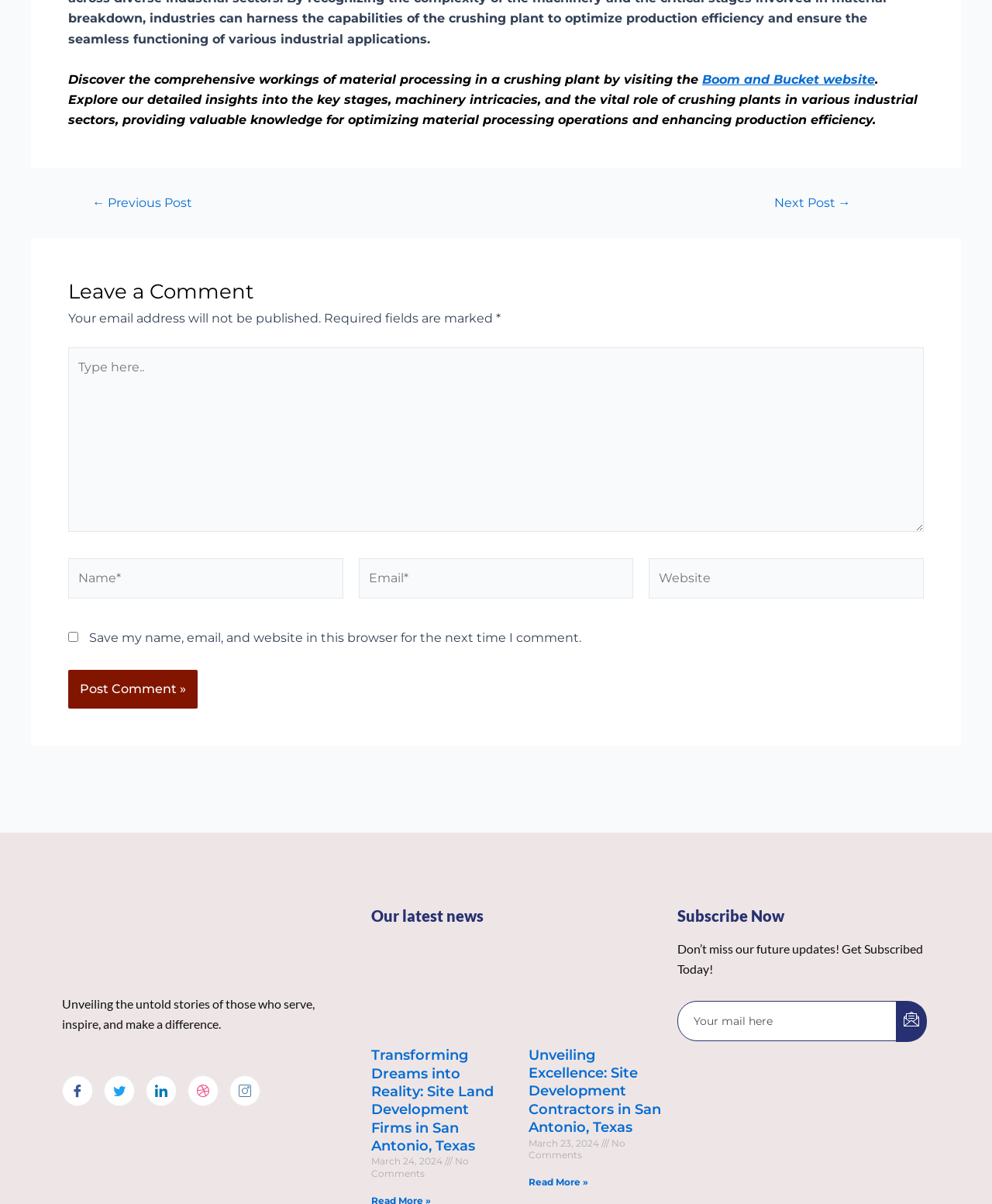What is the purpose of the checkbox in the comment form?
Using the visual information, answer the question in a single word or phrase.

Save comment info